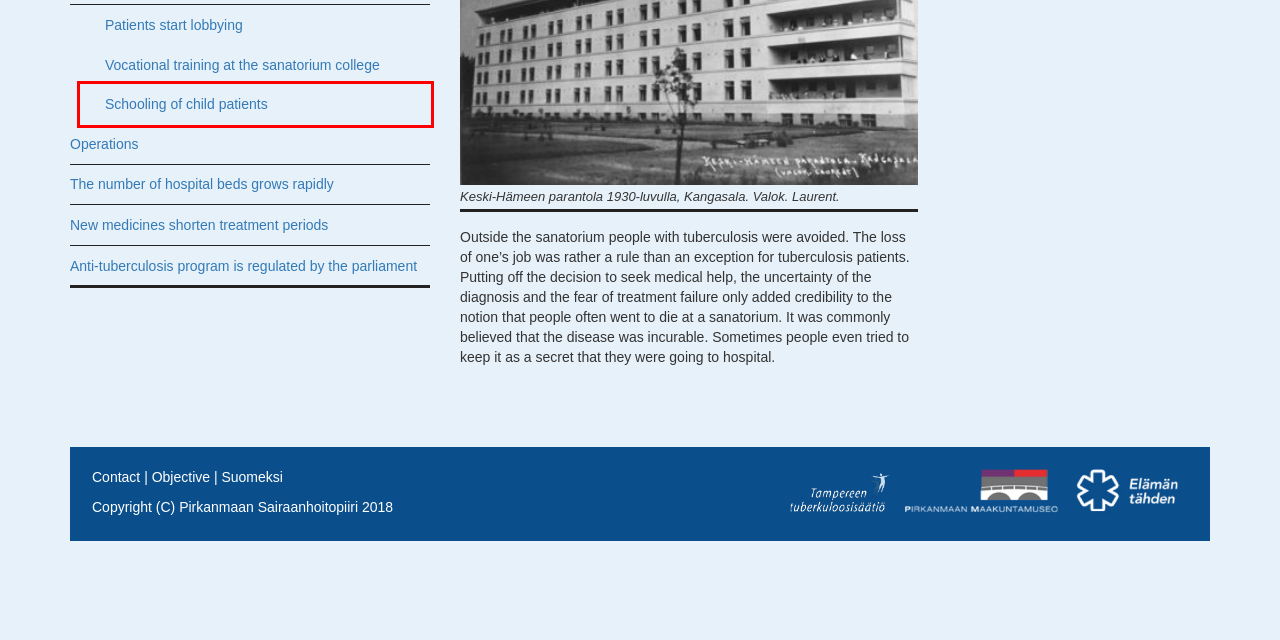Review the screenshot of a webpage that includes a red bounding box. Choose the most suitable webpage description that matches the new webpage after clicking the element within the red bounding box. Here are the candidates:
A. Schooling of child patients | Pikonlinna
B. Patients start lobbying | Pikonlinna
C. Anti-tuberculosis program is regulated by the parliament | Pikonlinna
D. Operations | Pikonlinna
E. The objective of the virtual exhibition | Pikonlinna
F. New medicines shorten treatment periods | Pikonlinna
G. The number of hospital beds grows rapidly | Pikonlinna
H. Yhteystiedot | Aikanaan

A